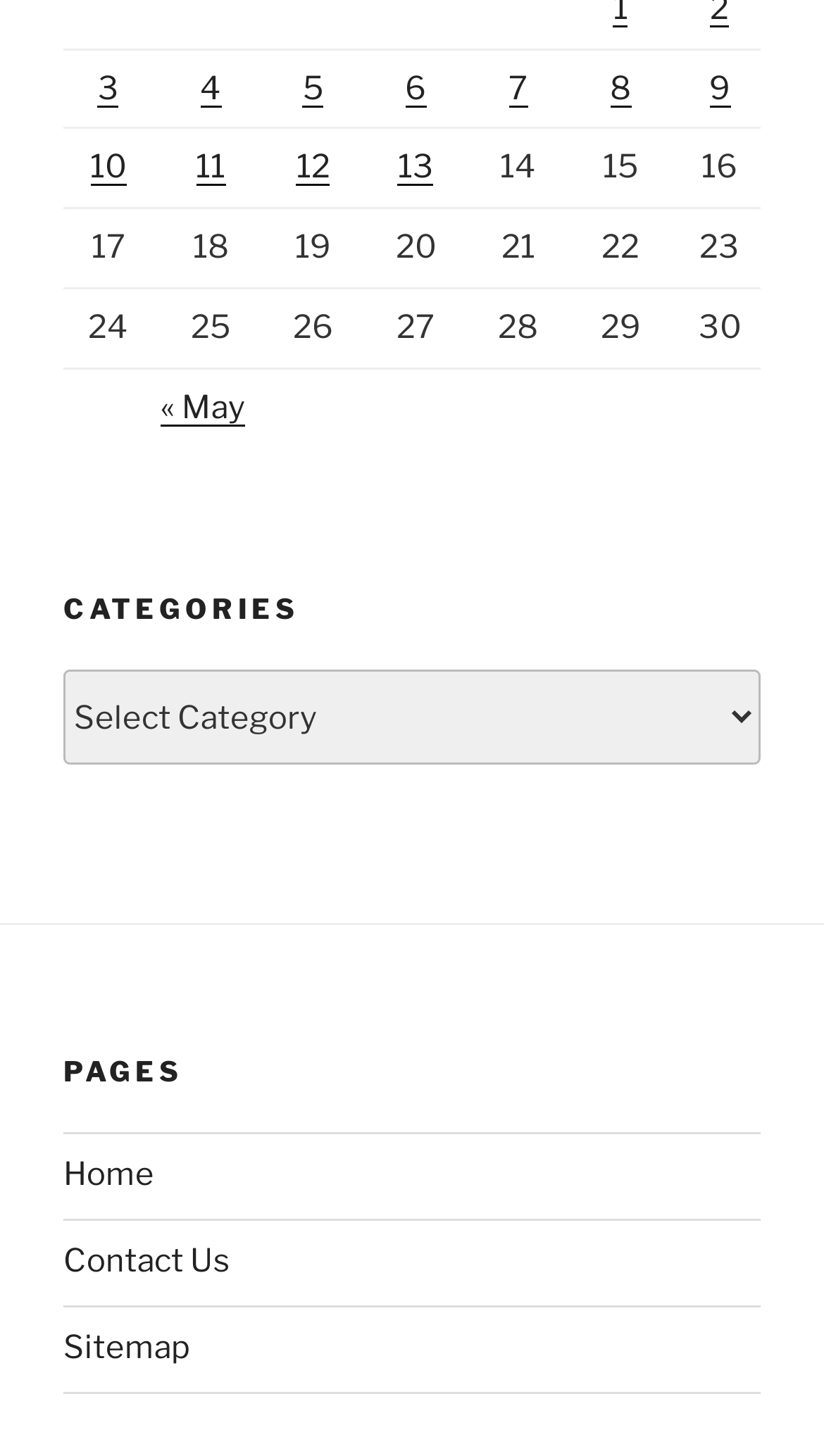Please reply to the following question using a single word or phrase: 
What is the date range of posts on this webpage?

June 3, 2024 to June 30, 2024